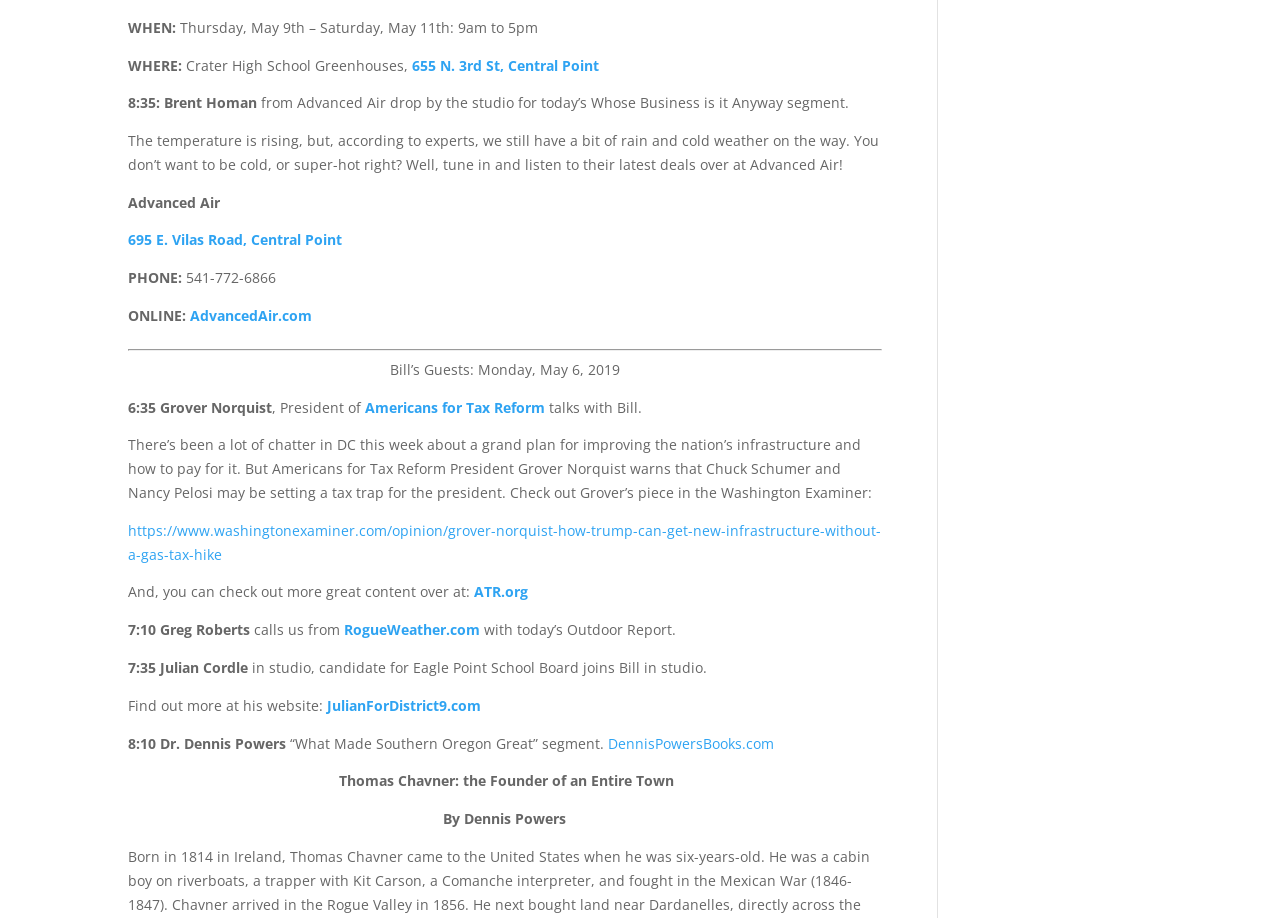Locate the bounding box coordinates of the segment that needs to be clicked to meet this instruction: "Go to RogueWeather.com".

[0.269, 0.676, 0.375, 0.696]